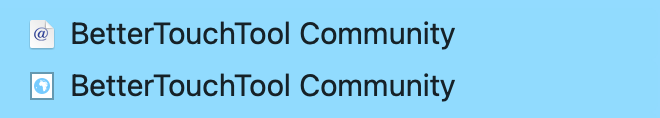Answer the question briefly using a single word or phrase: 
What does the circular icon in the bottom section resemble?

Refresh symbol